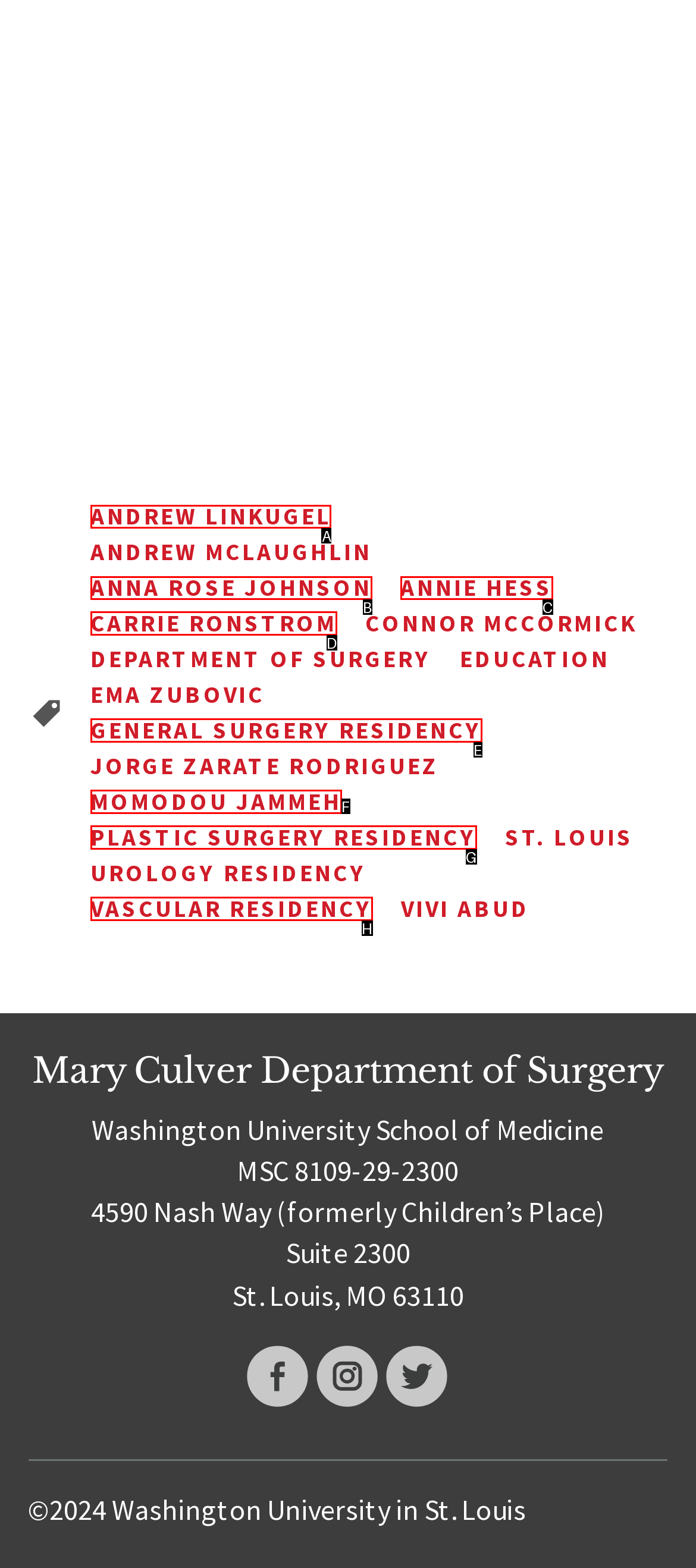Tell me the letter of the correct UI element to click for this instruction: Click on ANDREW LINKUGEL's profile. Answer with the letter only.

A